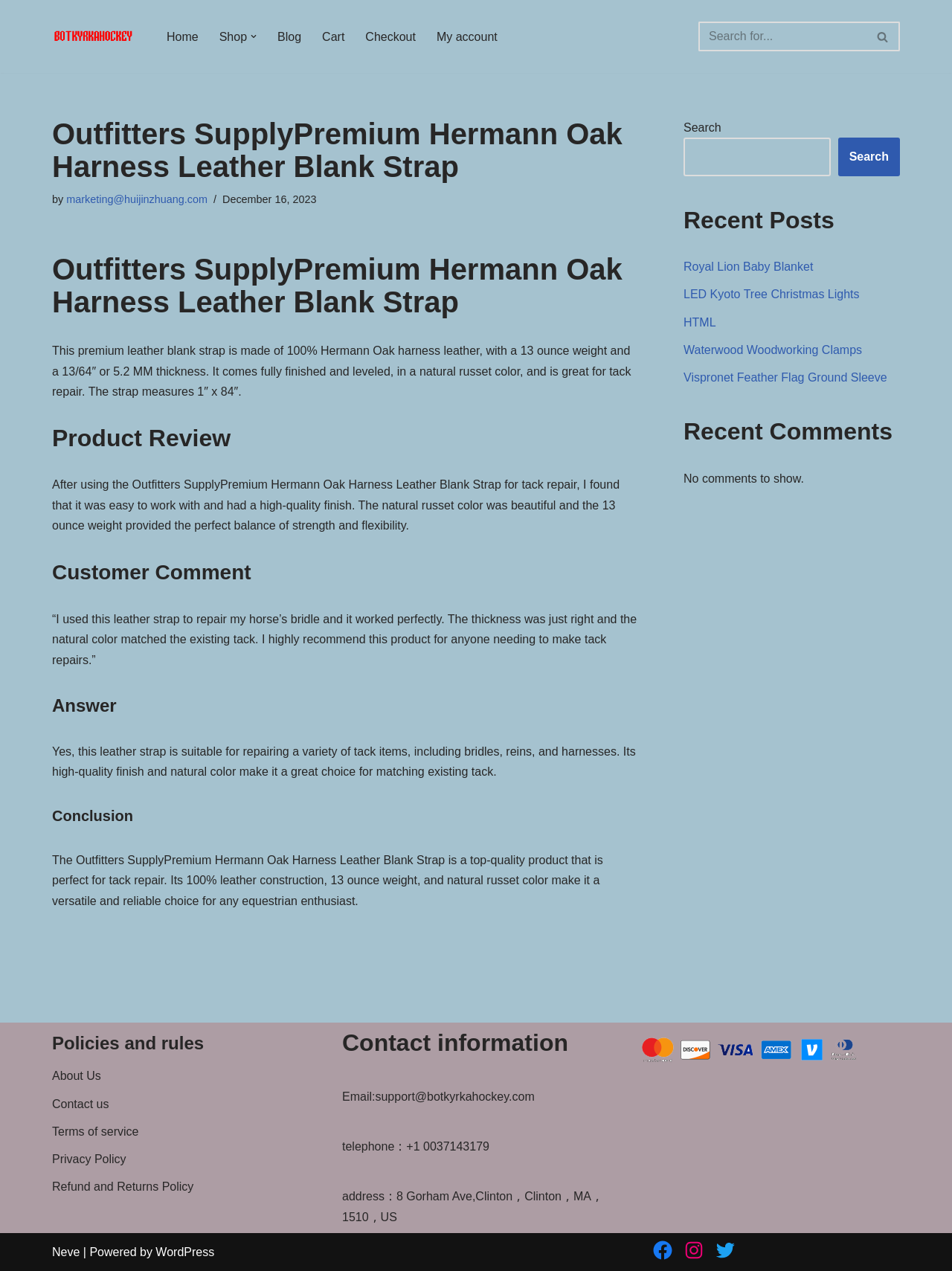What is the purpose of the leather blank strap?
Give a detailed and exhaustive answer to the question.

The purpose of the leather blank strap is mentioned in the product description as 'great for tack repair'.